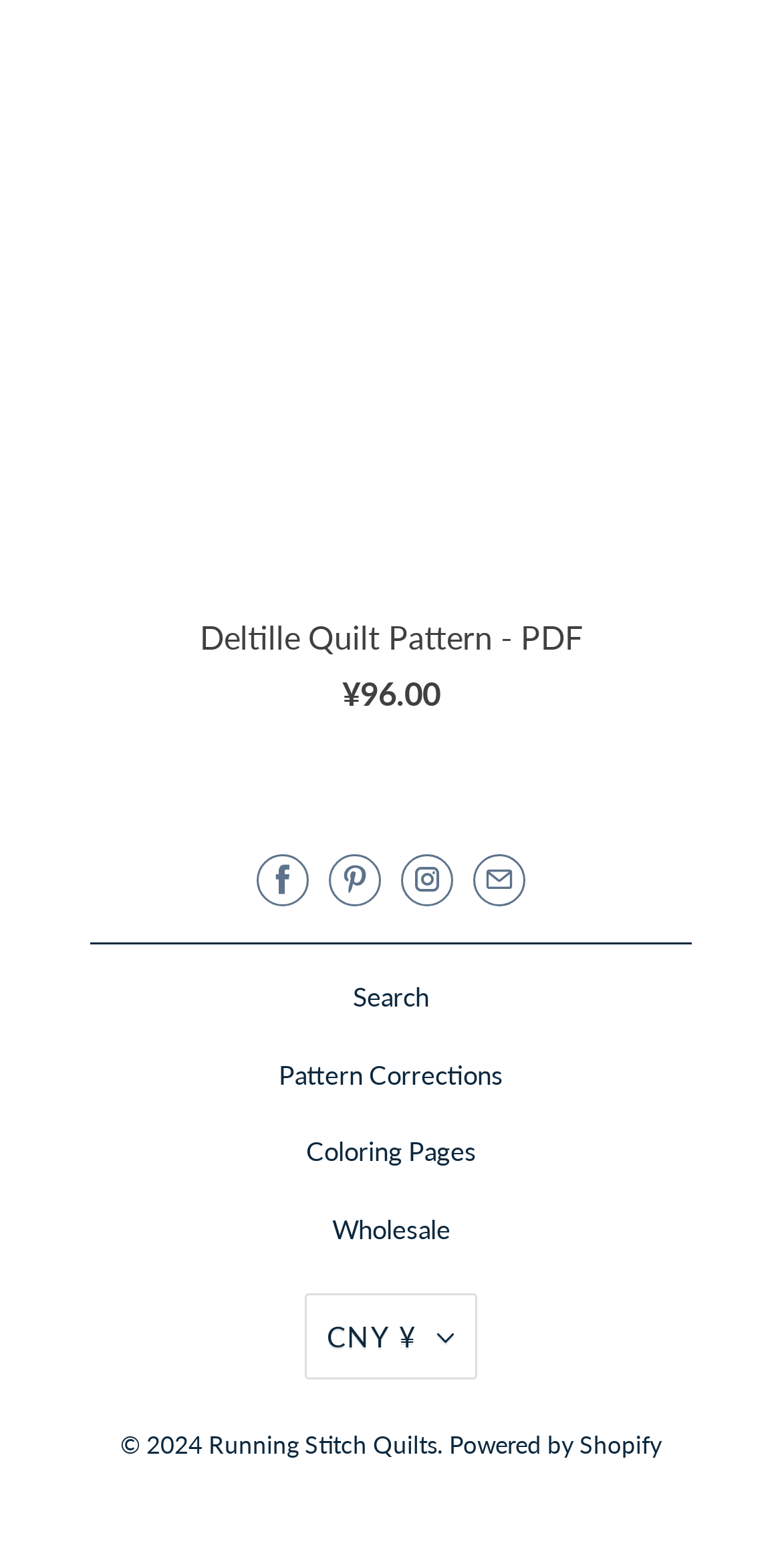Refer to the screenshot and give an in-depth answer to this question: How many links are there above the separator?

There are four links above the separator, which are '', '', '', and ''. These links are located at the top of the page, above the horizontal separator.